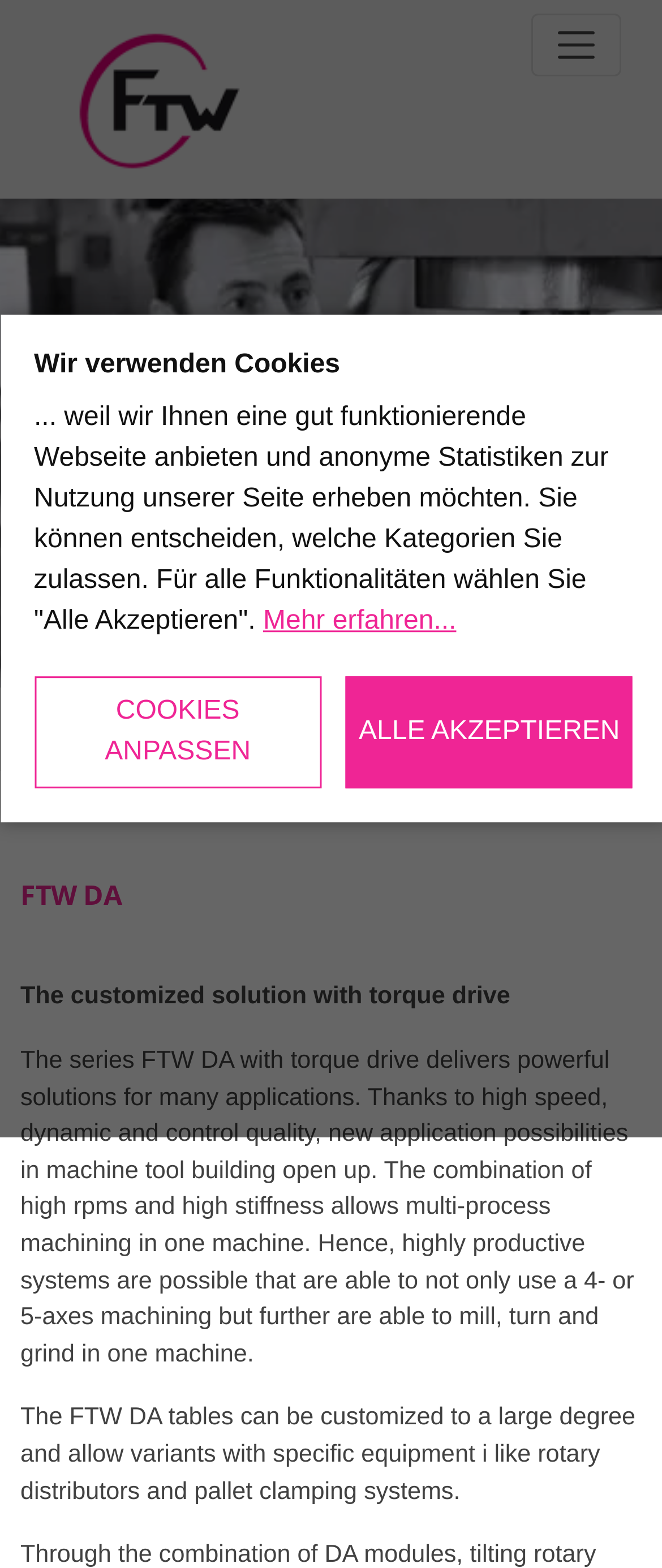What is the purpose of the FTW DA tables?
Answer the question with as much detail as possible.

The purpose of the FTW DA tables can be inferred from the description, which mentions that the tables deliver powerful solutions for many applications, including machine tool building. The description also highlights the benefits of the tables, such as enabling multi-process machining in one machine.